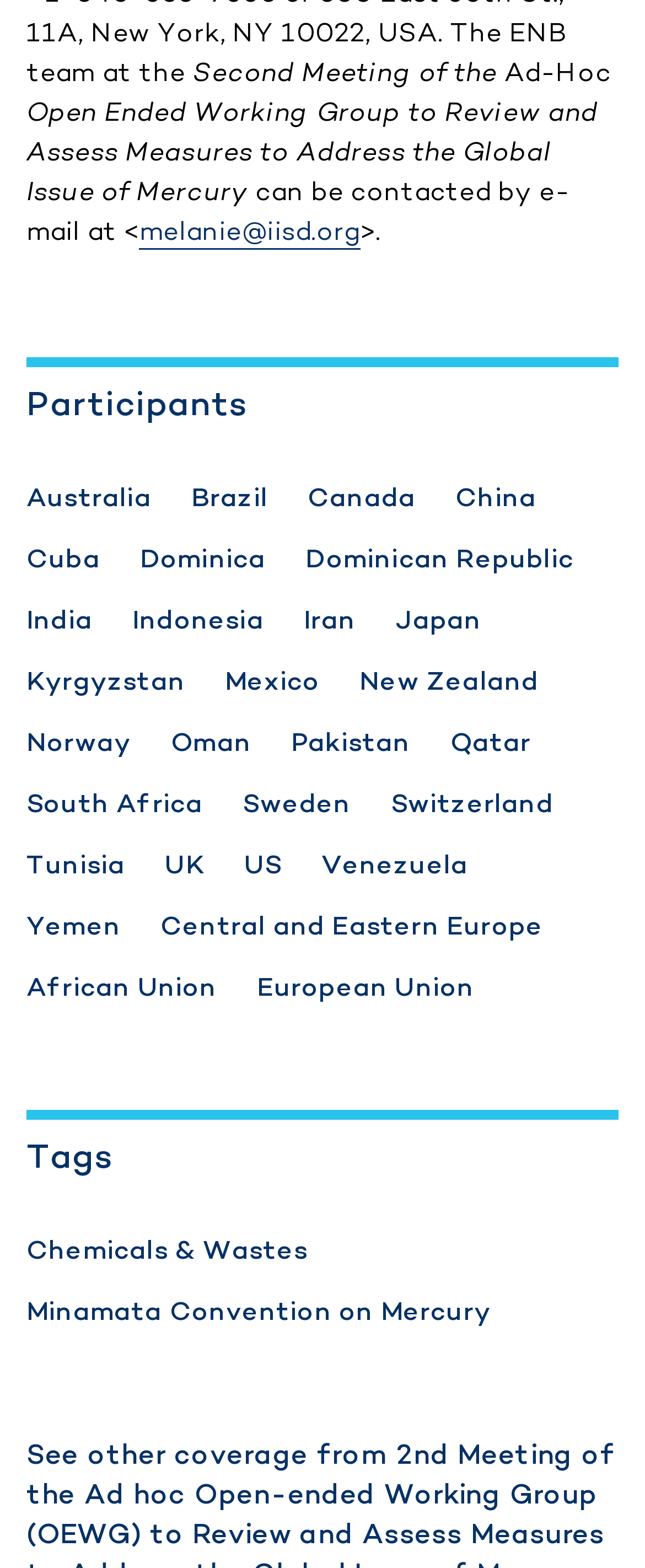Highlight the bounding box coordinates of the element that should be clicked to carry out the following instruction: "Explore the European Union". The coordinates must be given as four float numbers ranging from 0 to 1, i.e., [left, top, right, bottom].

[0.398, 0.618, 0.735, 0.641]